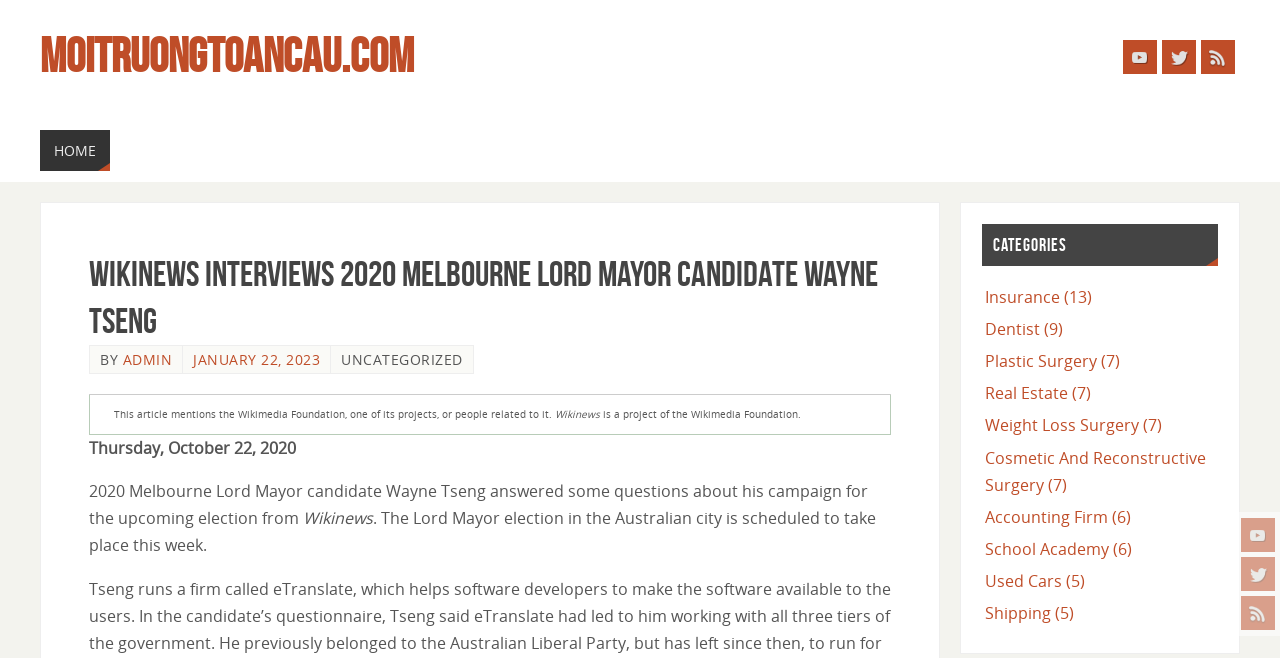Generate a comprehensive description of the webpage.

The webpage is about an interview with Wayne Tseng, a 2020 Melbourne Lord Mayor candidate, published on Wikinews. At the top right corner, there are three social media links: YouTube, Twitter, and RSS, each accompanied by an image. Below these links, there is a horizontal menu with links to MOITRUONGTOANCAU.COM, YouTube, Twitter, and RSS.

The main content of the webpage is divided into two sections. On the left side, there is a heading "Wikinews interviews 2020 Melbourne Lord Mayor Candidate Wayne Tseng" followed by a brief introduction to the article. Below the introduction, there is a table with a single row containing a message about the Wikimedia Foundation.

On the right side, there is a section with a heading "CATEGORIES" that lists 10 categories, each with a number in parentheses, such as "Insurance (13)" and "Real Estate (7)". These categories are likely related to the topics covered on the website.

The main article content starts below the table and categories section. It begins with a date, "Thursday, October 22, 2020", followed by a paragraph of text that introduces Wayne Tseng and his campaign for the Lord Mayor election. The article then continues with more paragraphs of text, discussing Tseng's answers to questions about his campaign.